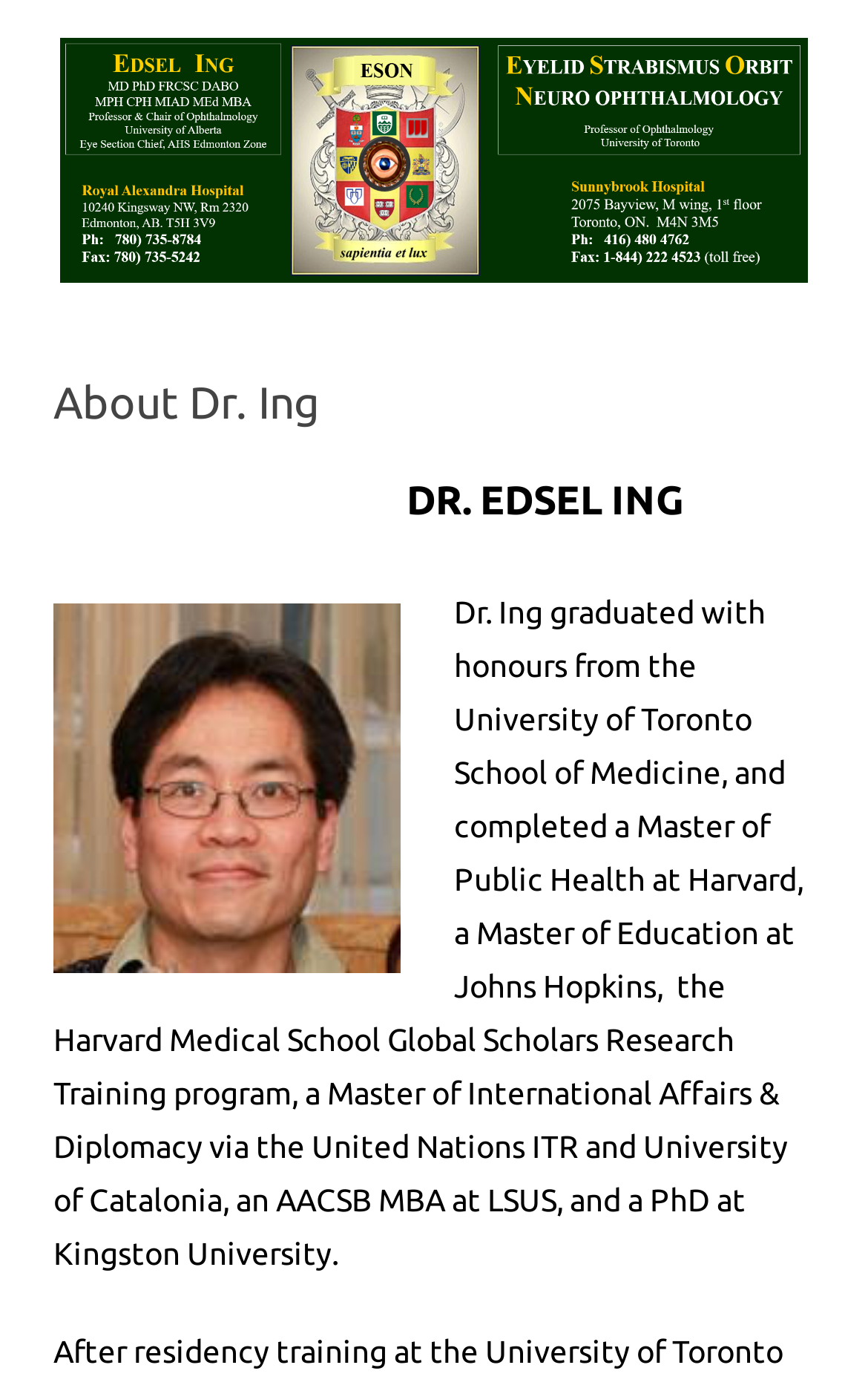What is Dr. Edsel Ing's profession?
Based on the image, give a concise answer in the form of a single word or short phrase.

Ophthalmologist